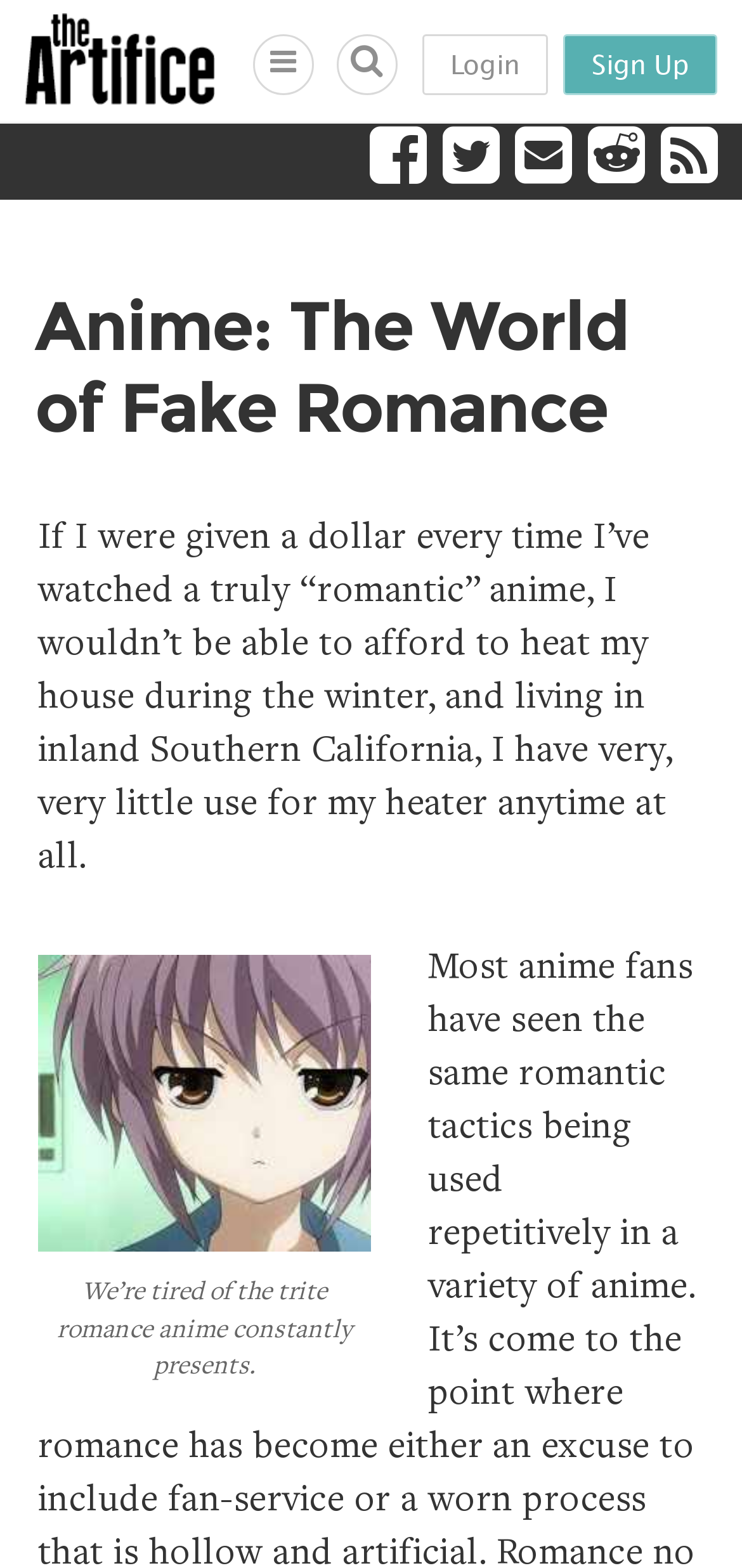What is the tone of the article?
Please answer the question with as much detail and depth as you can.

The tone of the article can be inferred from the language used, which is critical of the clichés presented in romance anime. The author seems to be tired of the trite romance anime constantly presents, as stated in the figure caption.